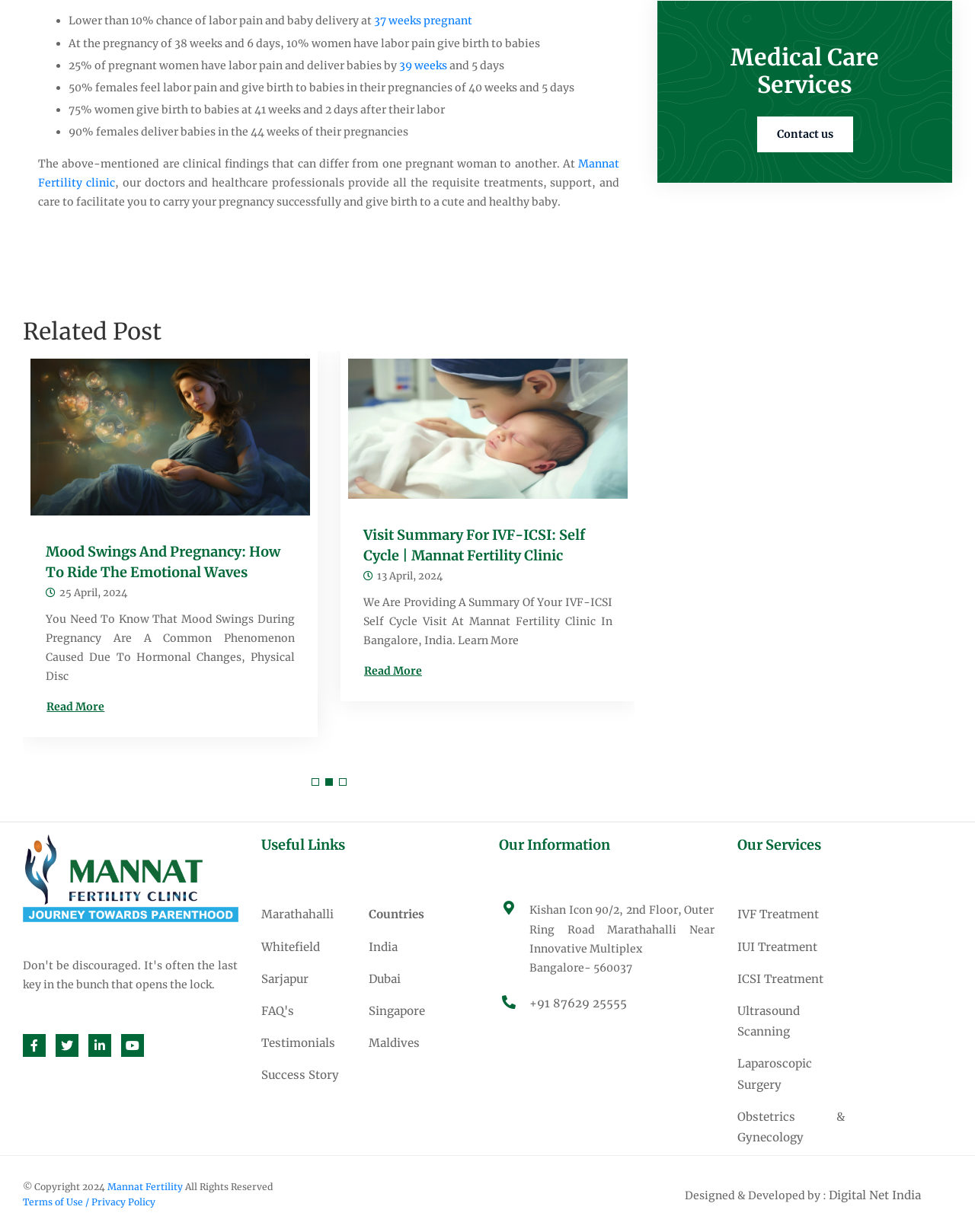Please determine the bounding box coordinates of the element to click in order to execute the following instruction: "Click the 'IVF Treatment' link". The coordinates should be four float numbers between 0 and 1, specified as [left, top, right, bottom].

[0.756, 0.725, 0.839, 0.737]